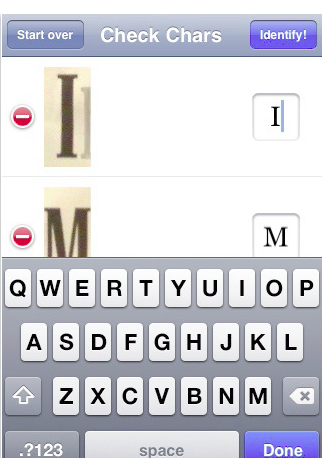Please analyze the image and provide a thorough answer to the question:
What is the color of the 'Identify!' button?

The prominent 'Identify!' button in the user interface is colored purple, drawing the user's attention to take action and initiate the font identification process.